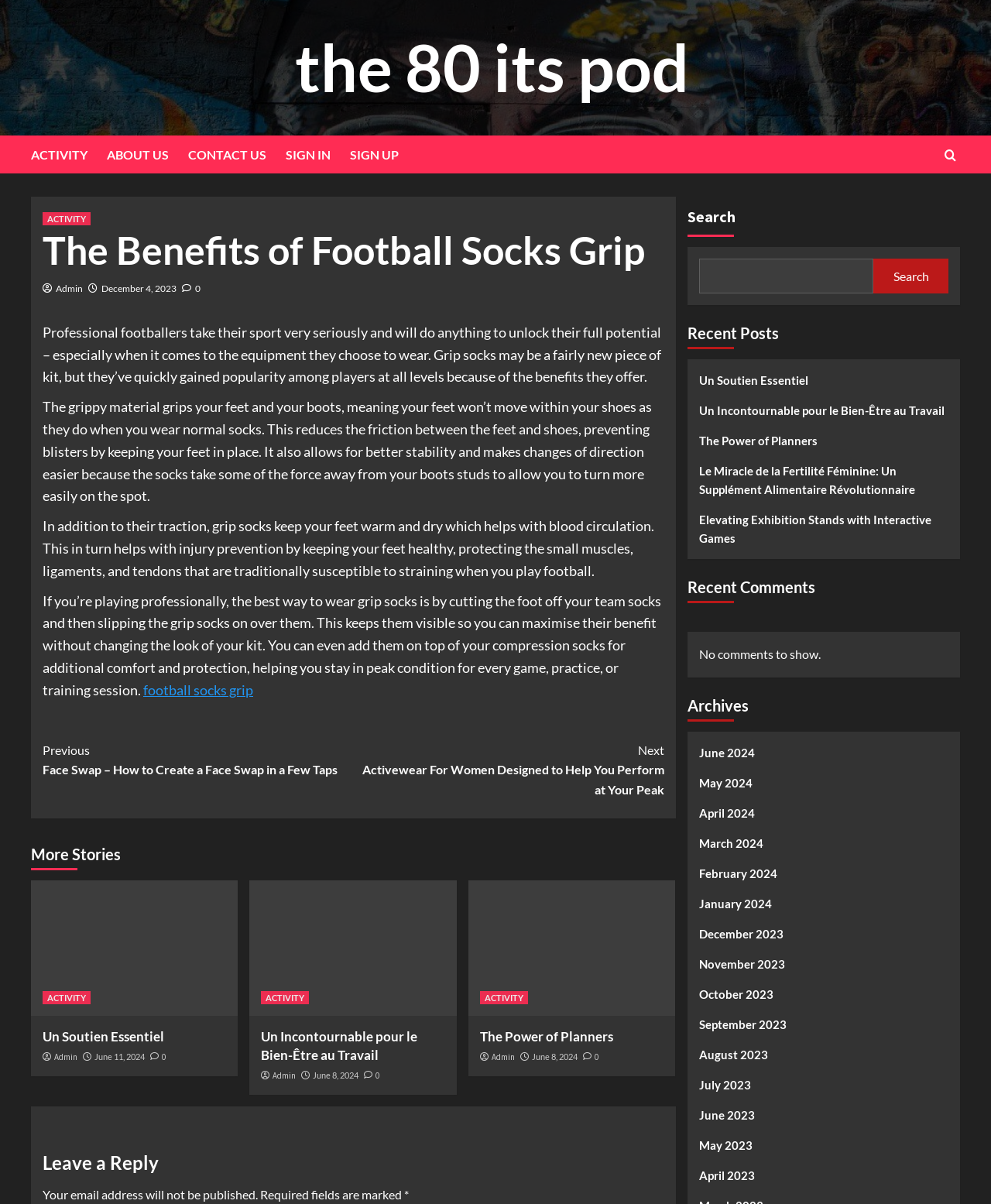How many recent posts are listed?
Please provide a detailed answer to the question.

In the 'Recent Posts' section, I counted 5 links to recent posts, which are 'Un Soutien Essentiel', 'Un Incontournable pour le Bien-Être au Travail', 'The Power of Planners', 'Le Miracle de la Fertilité Féminine: Un Supplément Alimentaire Révolutionnaire', and 'Elevating Exhibition Stands with Interactive Games'.